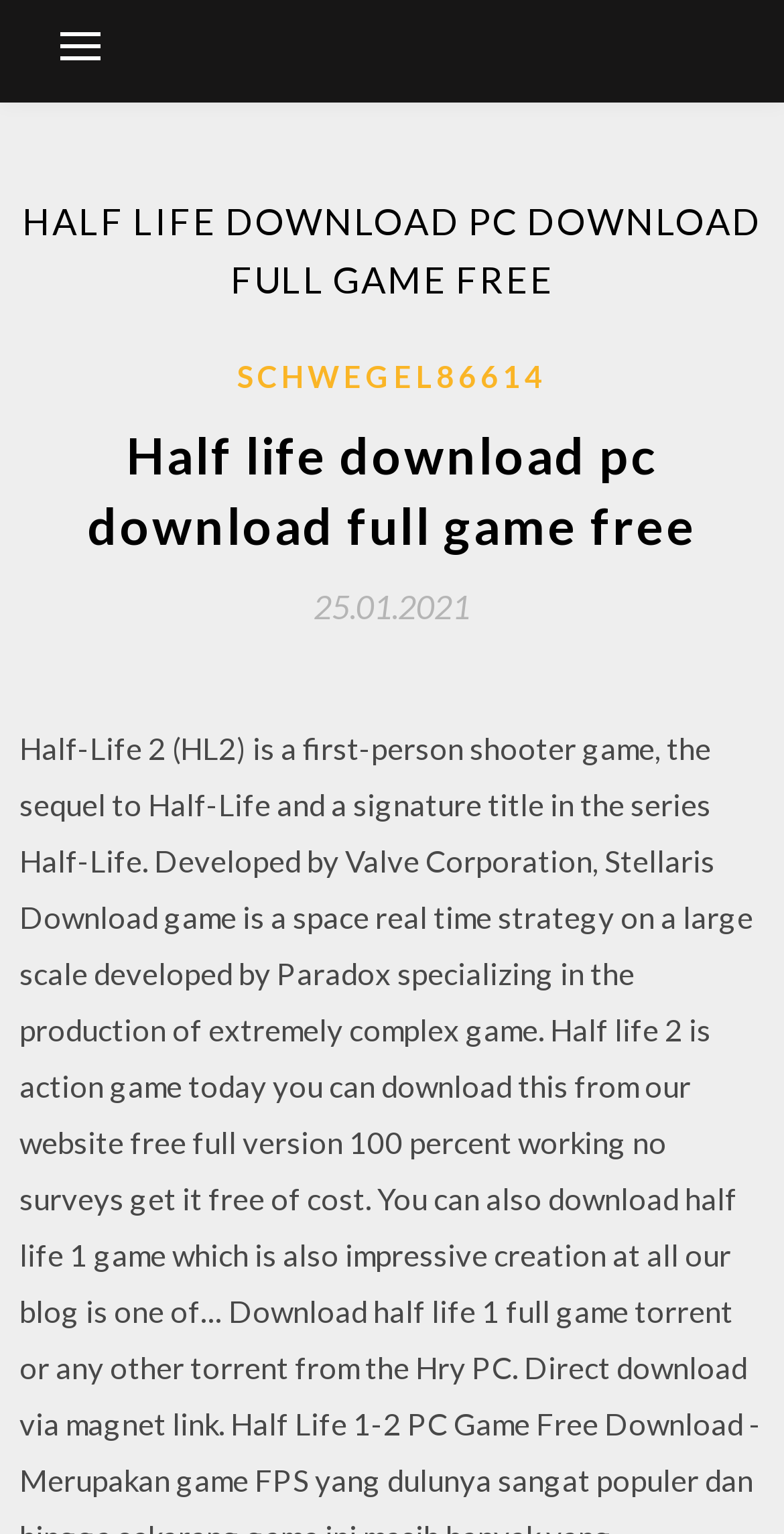What is the title or heading displayed on the webpage?

HALF LIFE DOWNLOAD PC DOWNLOAD FULL GAME FREE